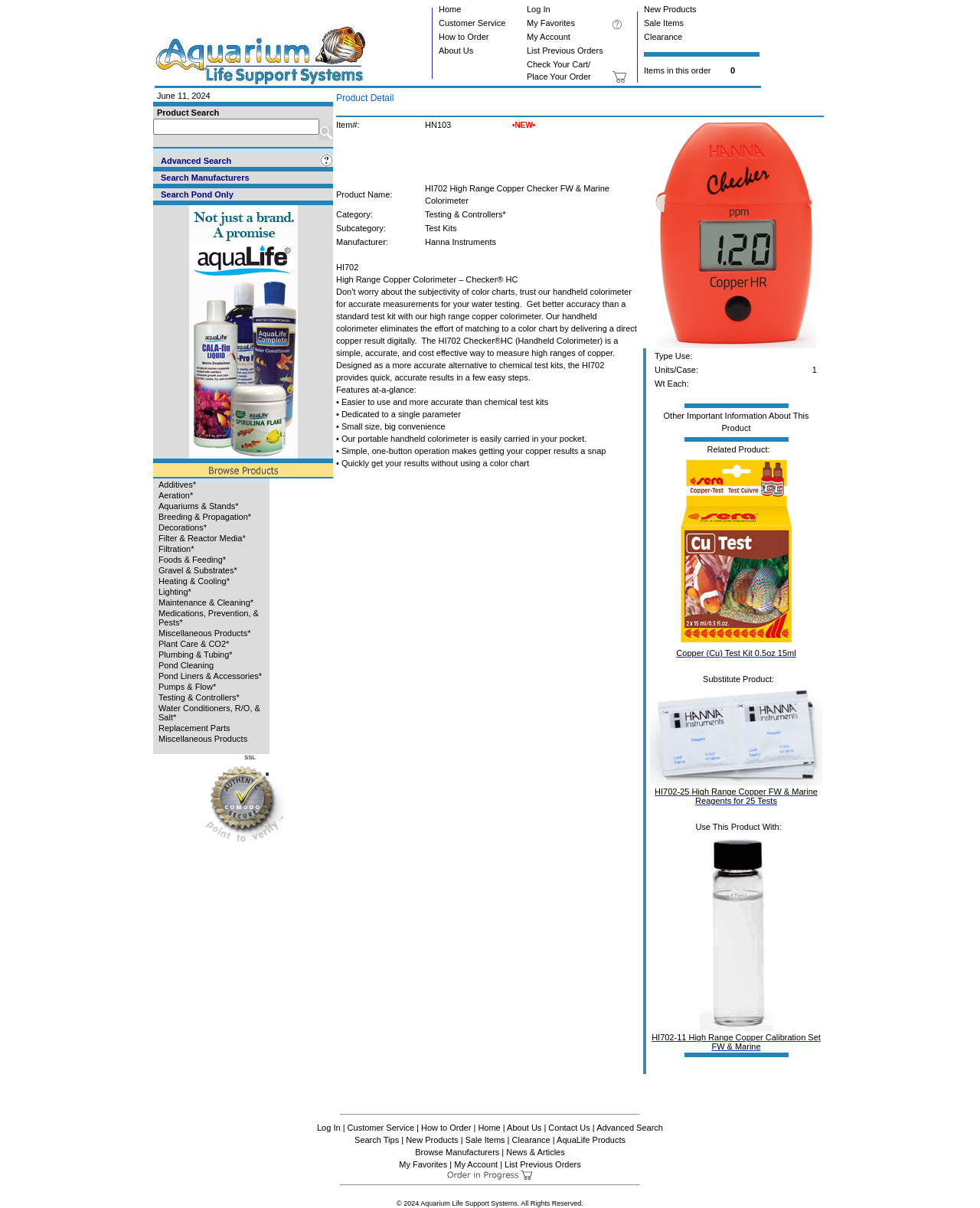Determine the bounding box for the UI element that matches this description: "Search Manufacturers".

[0.164, 0.143, 0.254, 0.151]